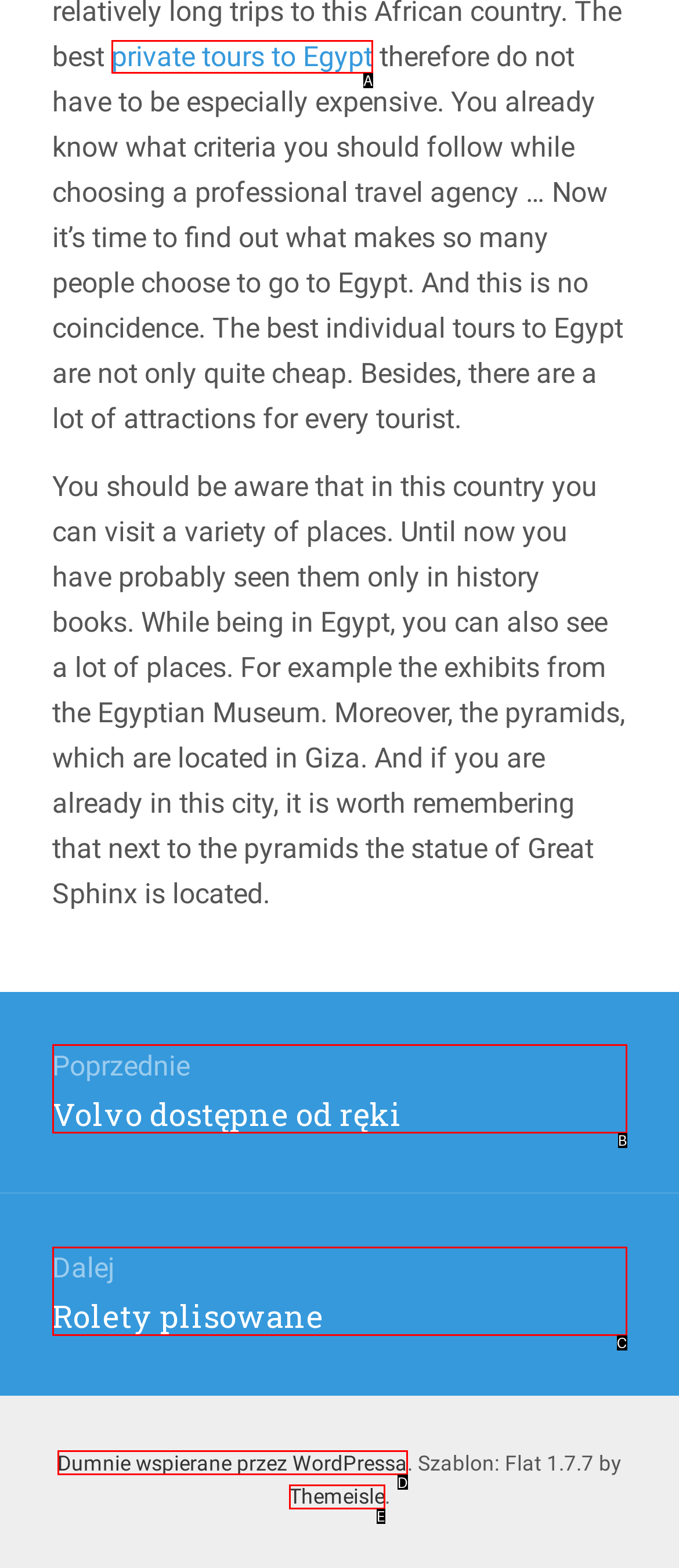Refer to the description: Dalej Następny wpis: Rolety plisowane and choose the option that best fits. Provide the letter of that option directly from the options.

C